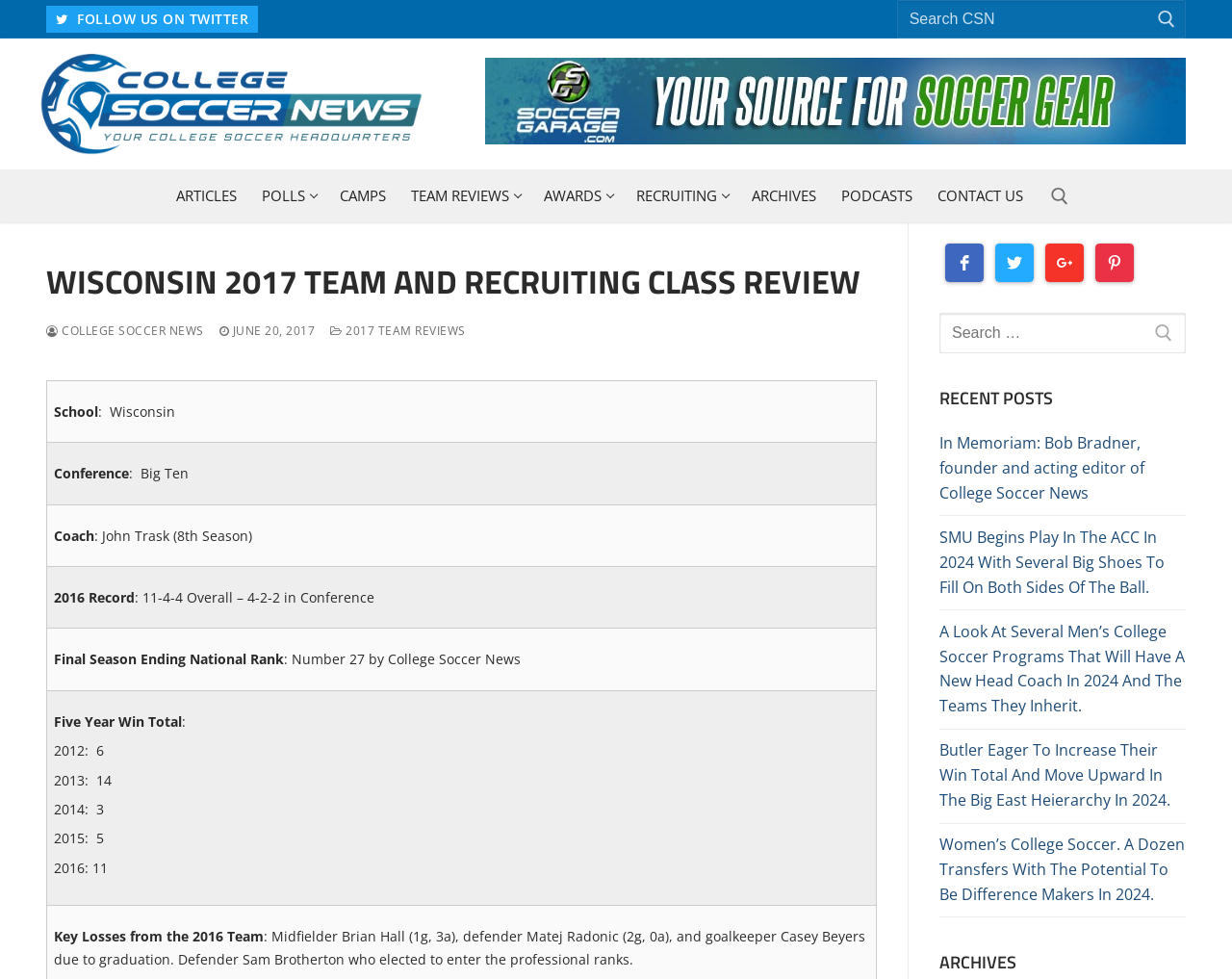What social media platforms are available for following College Soccer News?
Please use the image to provide a one-word or short phrase answer.

Facebook, Twitter, Google+, Pinterest